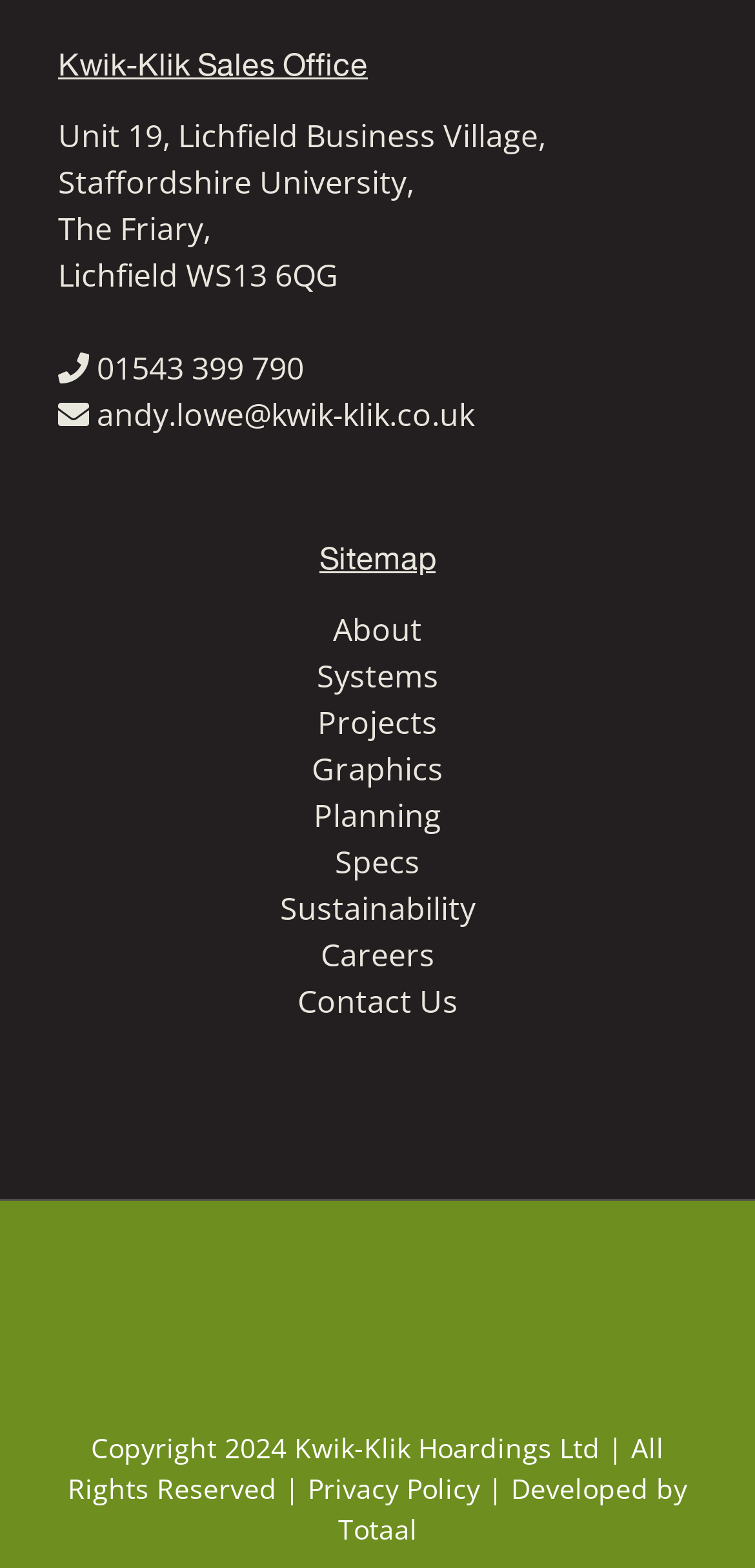Give a one-word or one-phrase response to the question: 
What is the name of the company that developed the website?

Totaal